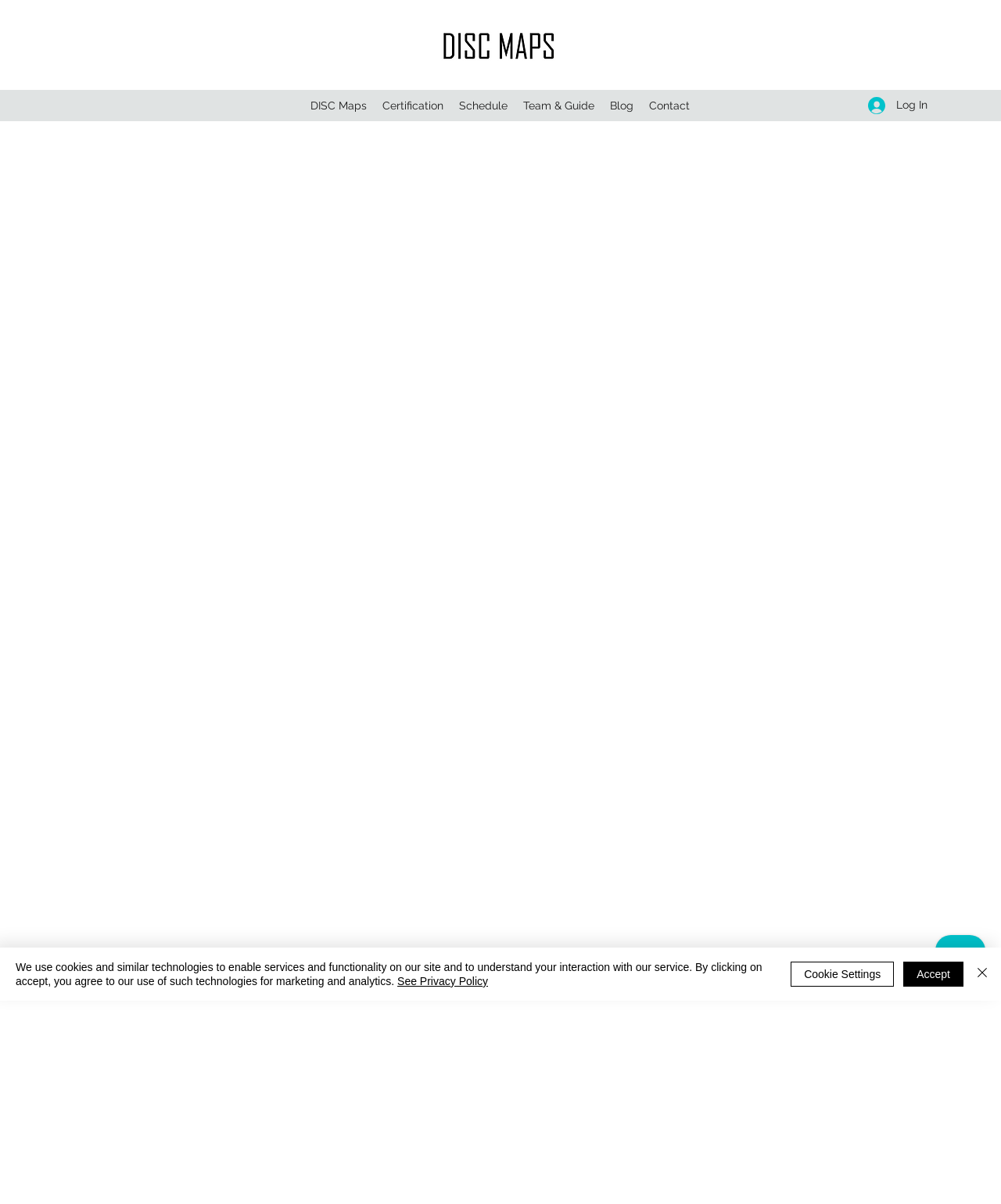Kindly provide the bounding box coordinates of the section you need to click on to fulfill the given instruction: "Click the DISC Maps logo".

[0.421, 0.019, 0.578, 0.058]